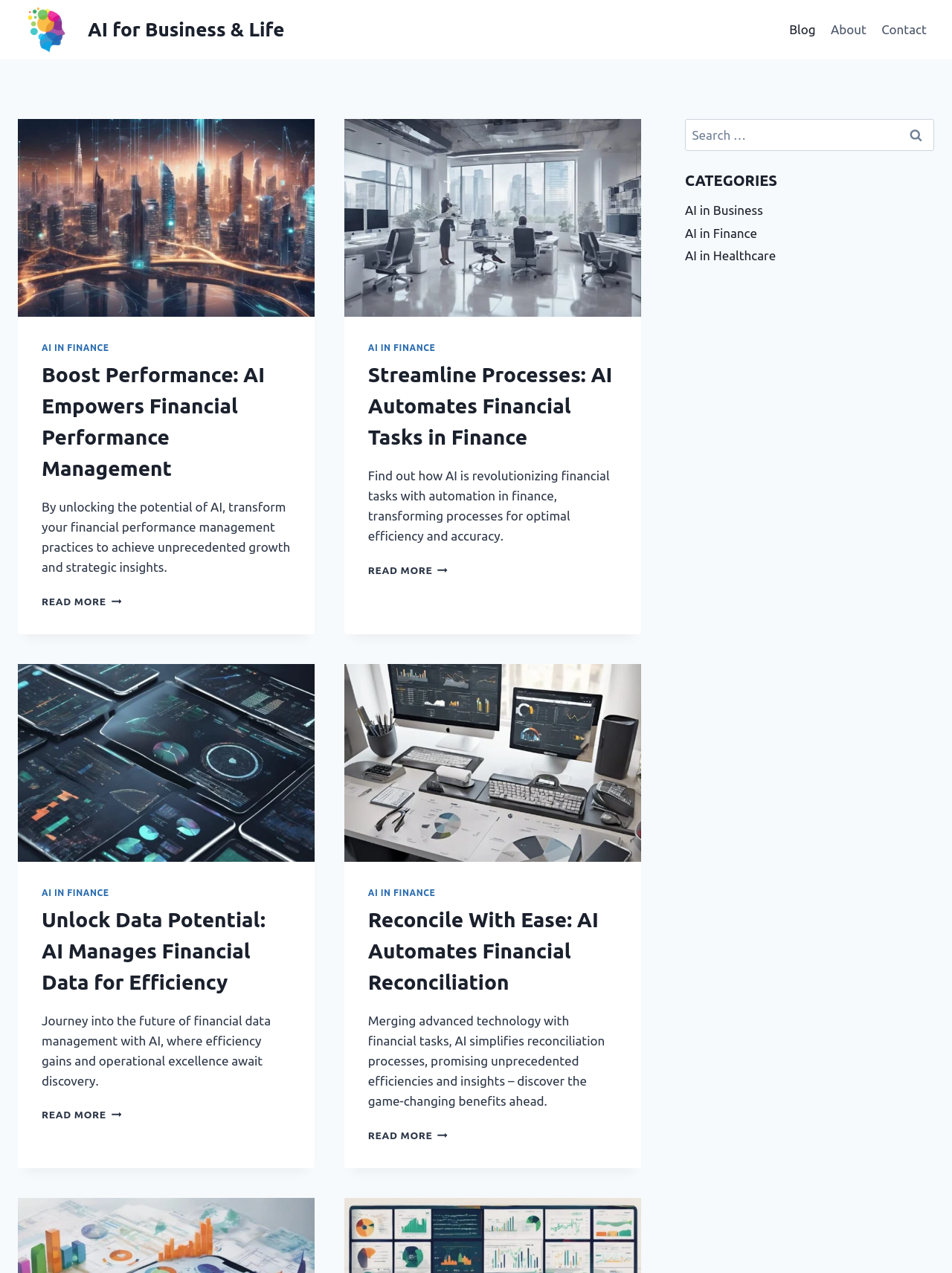Find the coordinates for the bounding box of the element with this description: "AI for Business & Life".

[0.019, 0.0, 0.299, 0.046]